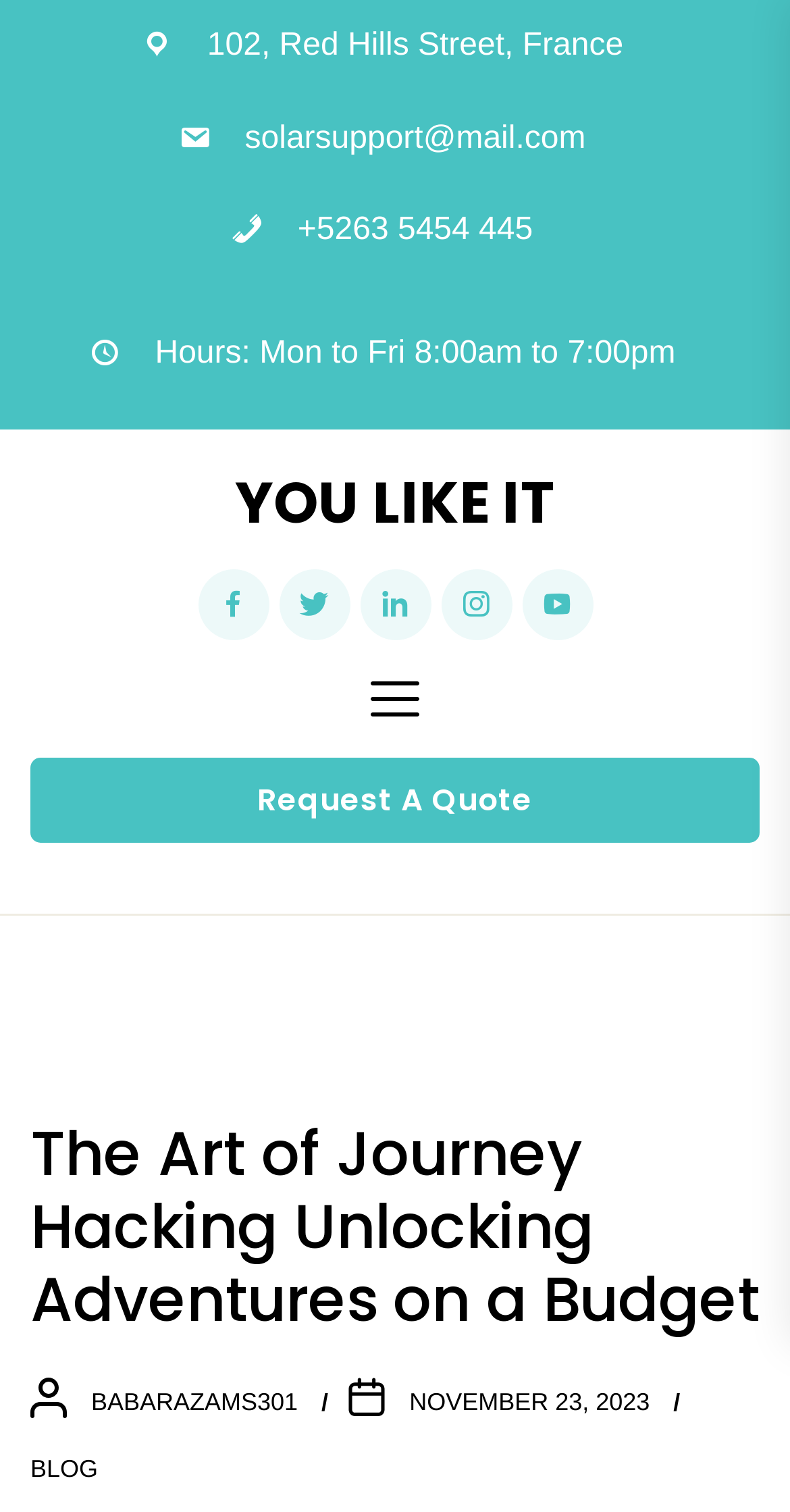Identify the title of the webpage and provide its text content.

The Art of Journey Hacking Unlocking Adventures on a Budget